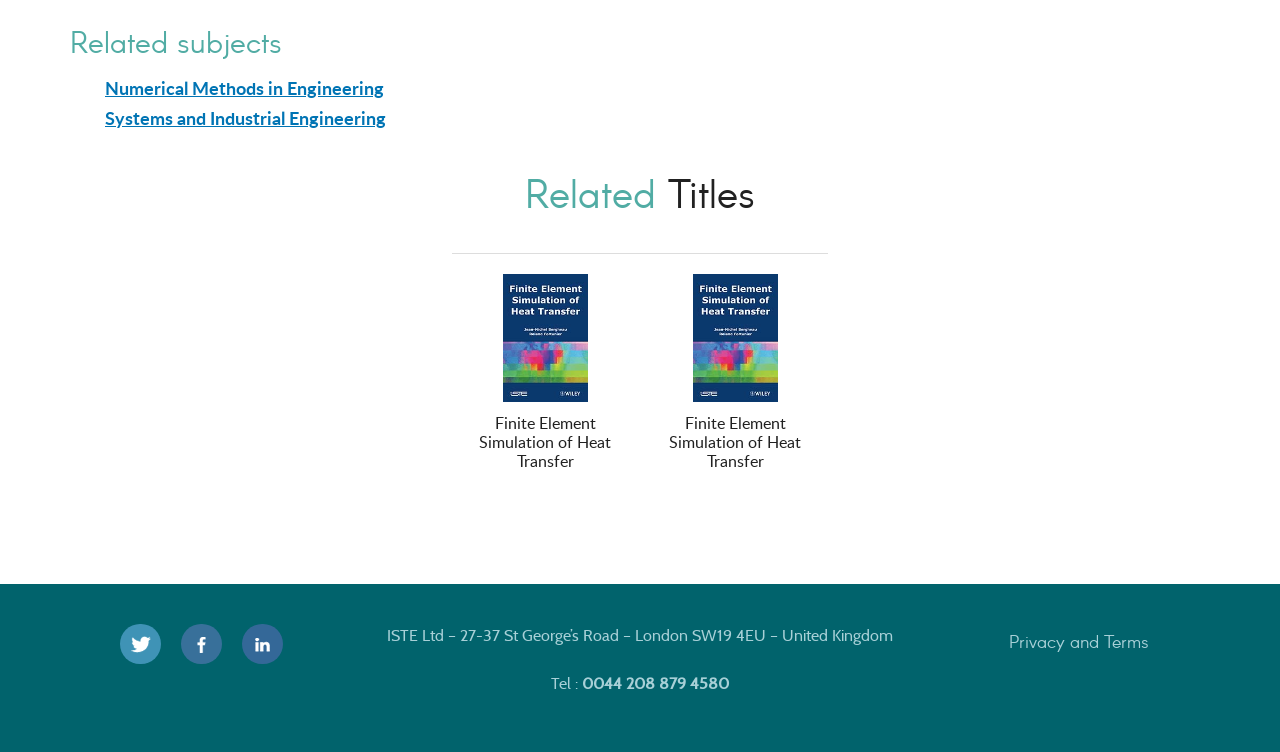Please give a succinct answer using a single word or phrase:
What is the title of the first related title?

Finite Element Simulation of Heat Transfer